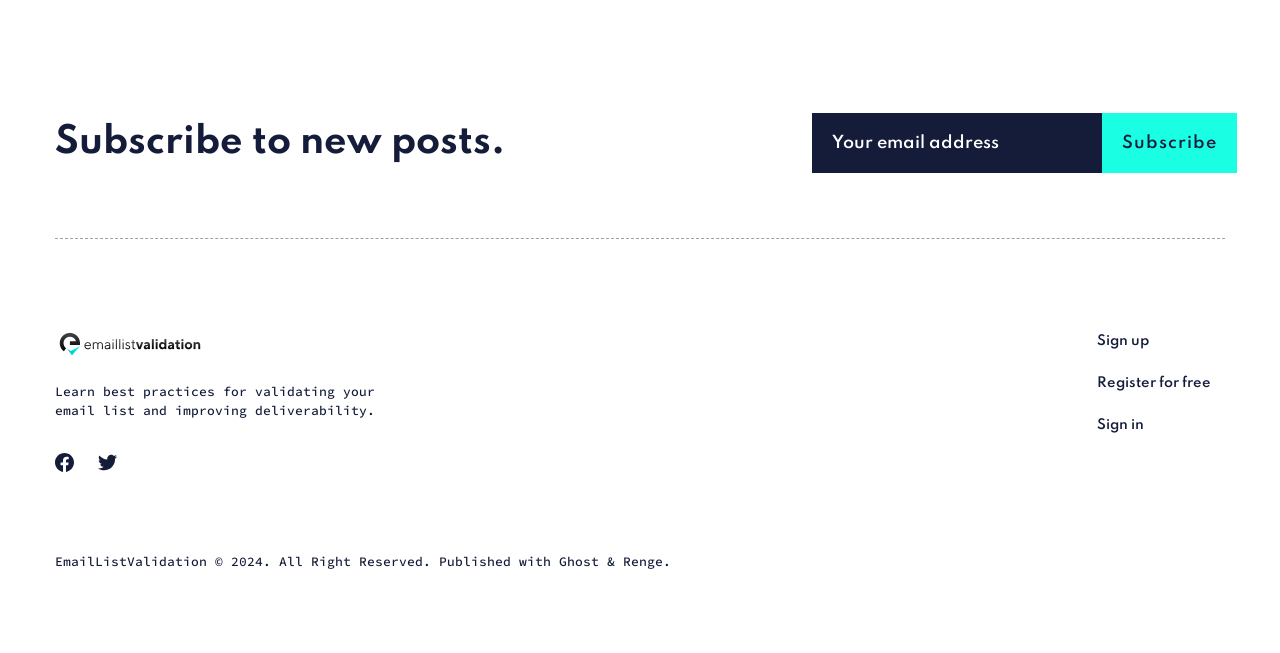Find the bounding box coordinates of the area to click in order to follow the instruction: "check blog posts".

None